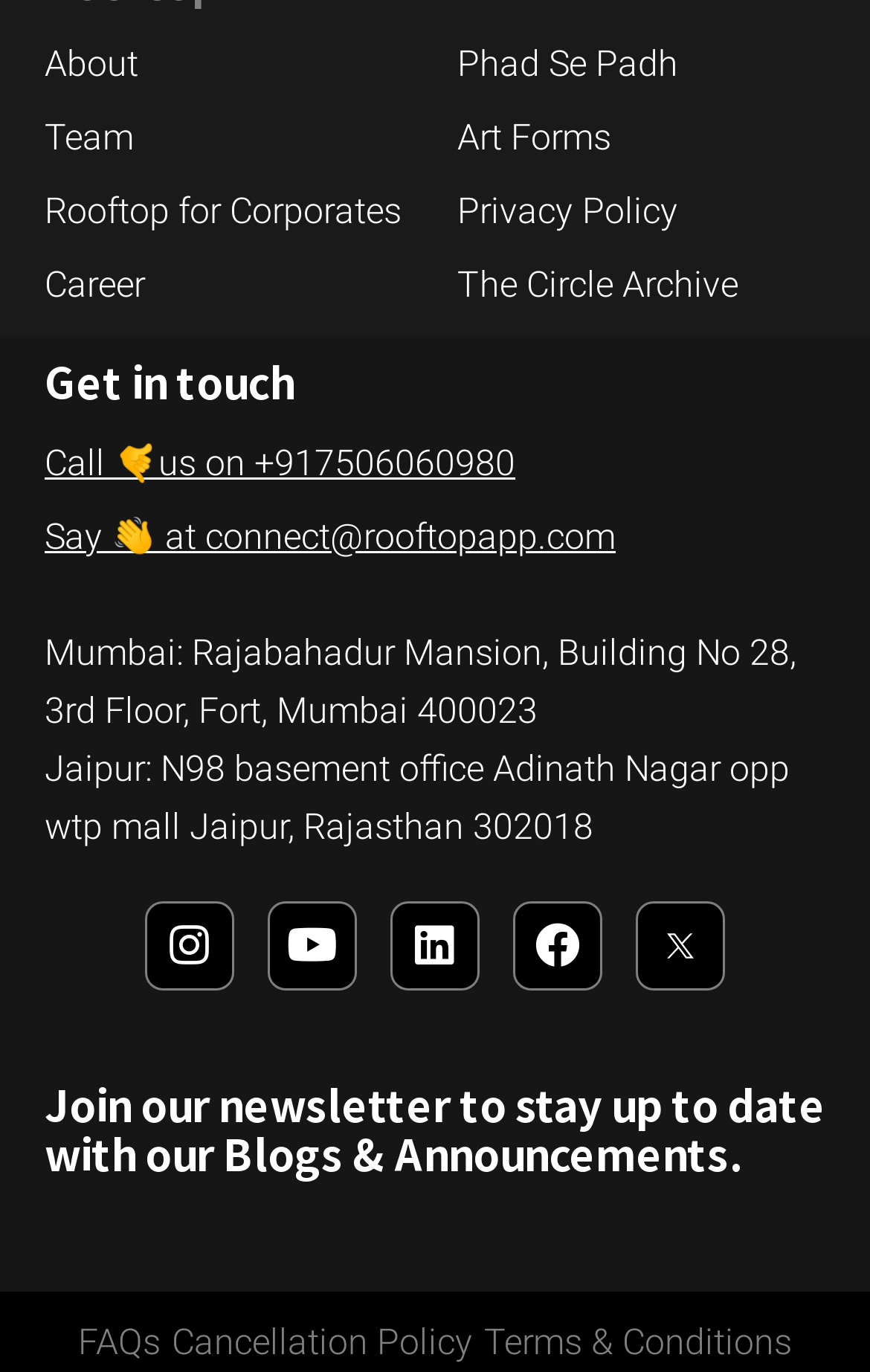What is the purpose of the newsletter?
Examine the image closely and answer the question with as much detail as possible.

The purpose of the newsletter can be found in the section that says 'Join our newsletter to stay up to date with our Blogs & Announcements'.